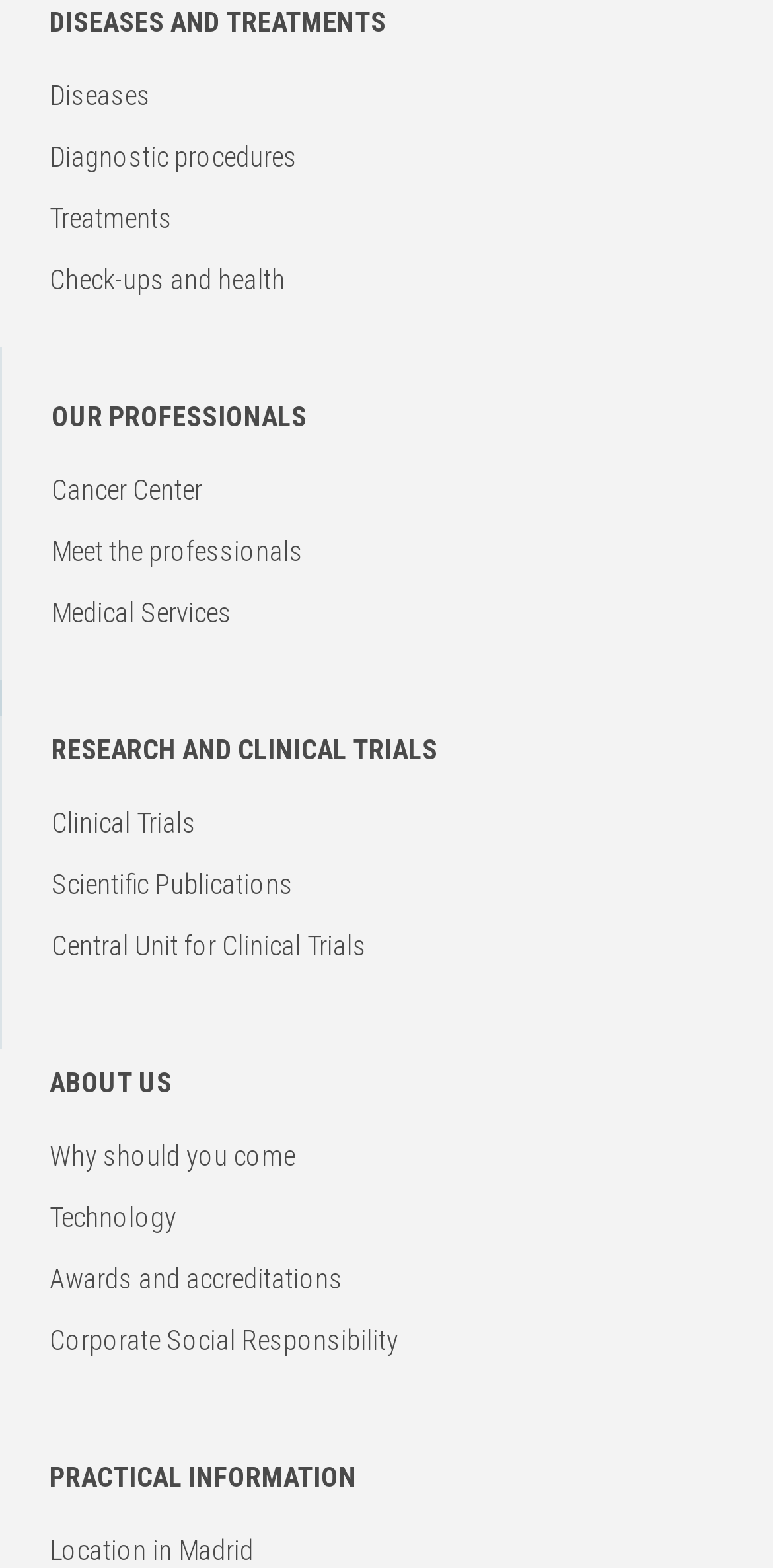Find the bounding box of the web element that fits this description: "Treatments".

[0.064, 0.128, 0.223, 0.149]